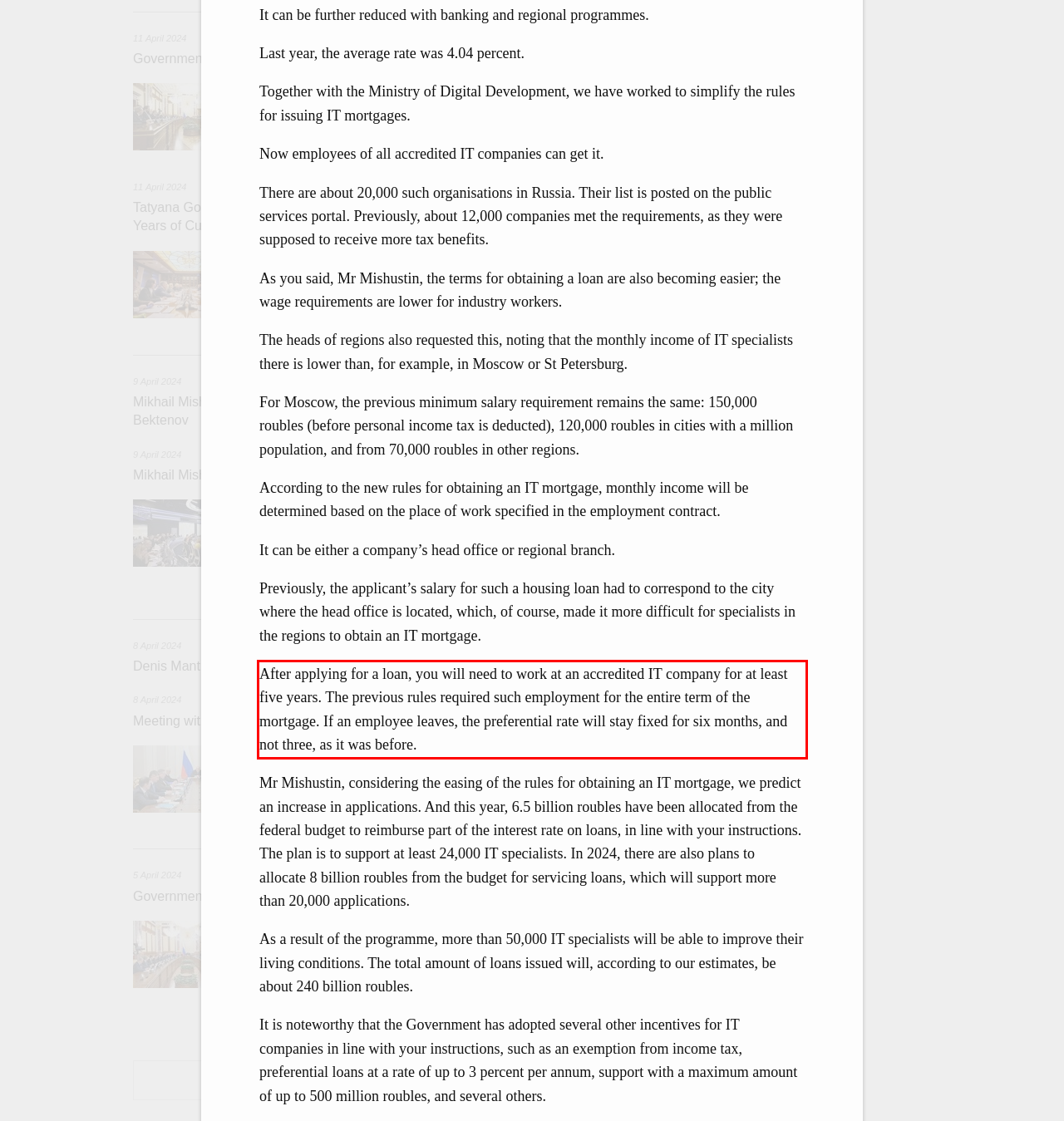There is a UI element on the webpage screenshot marked by a red bounding box. Extract and generate the text content from within this red box.

After applying for a loan, you will need to work at an accredited IT company for at least five years. The previous rules required such employment for the entire term of the mortgage. If an employee leaves, the preferential rate will stay fixed for six months, and not three, as it was before.